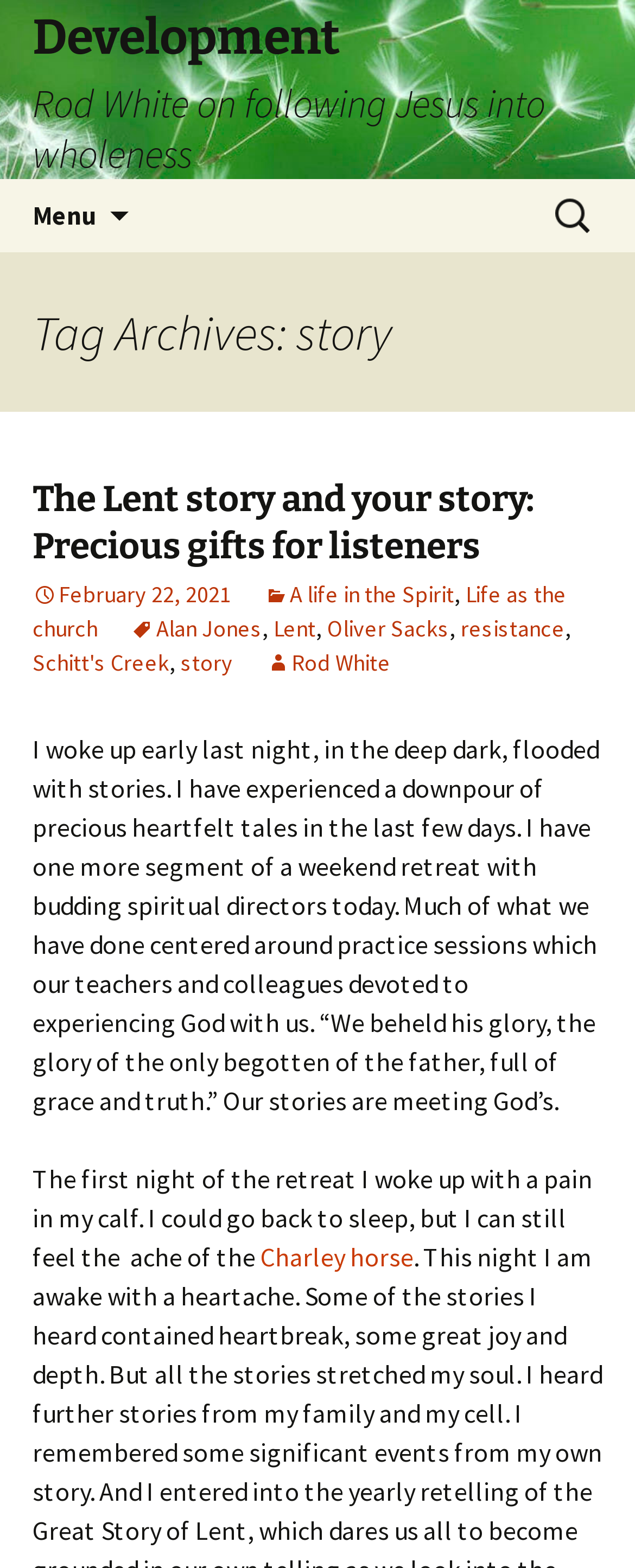How many links are present in the primary menu? Look at the image and give a one-word or short phrase answer.

1